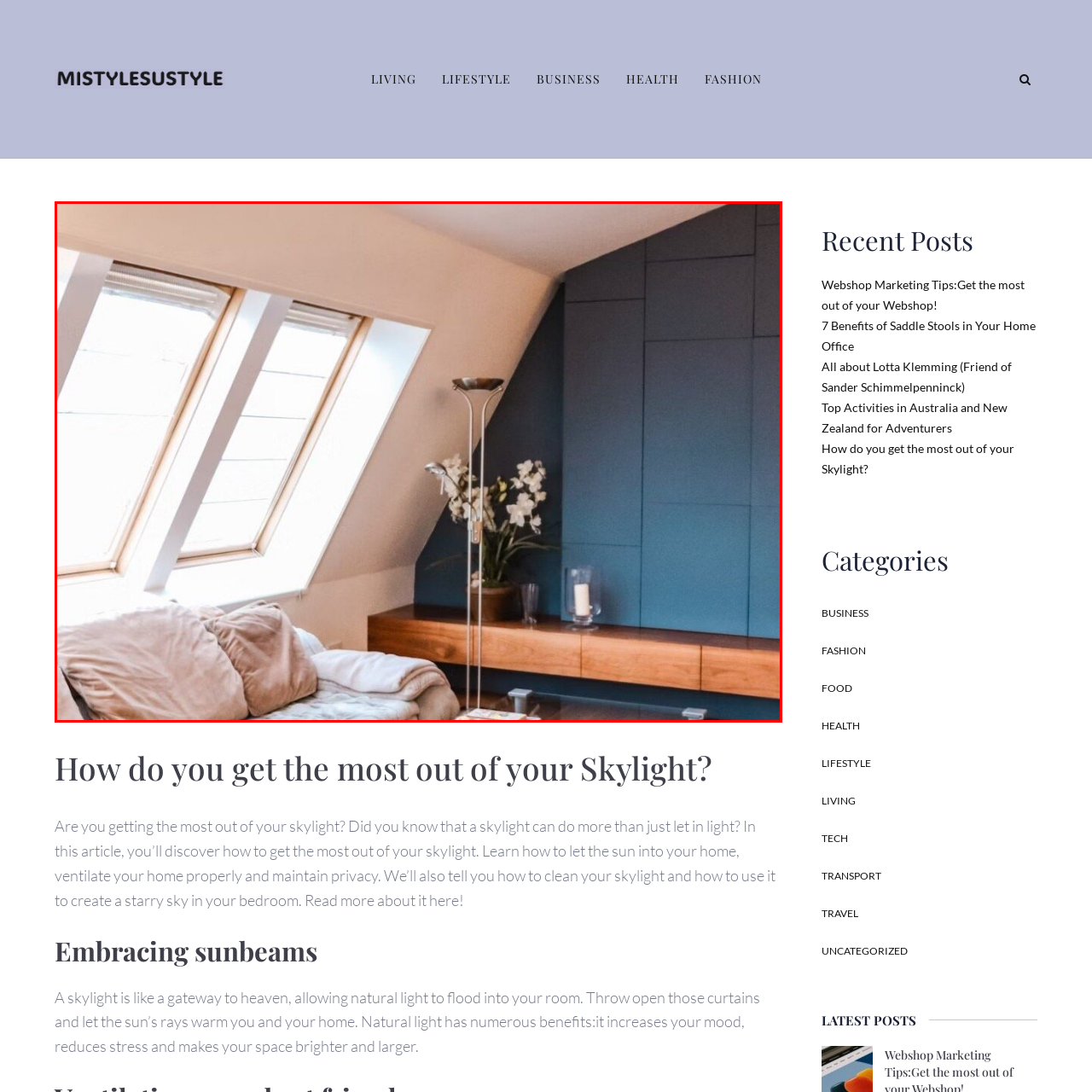What is the color of the wall?
Check the image inside the red boundary and answer the question using a single word or brief phrase.

Softly colored